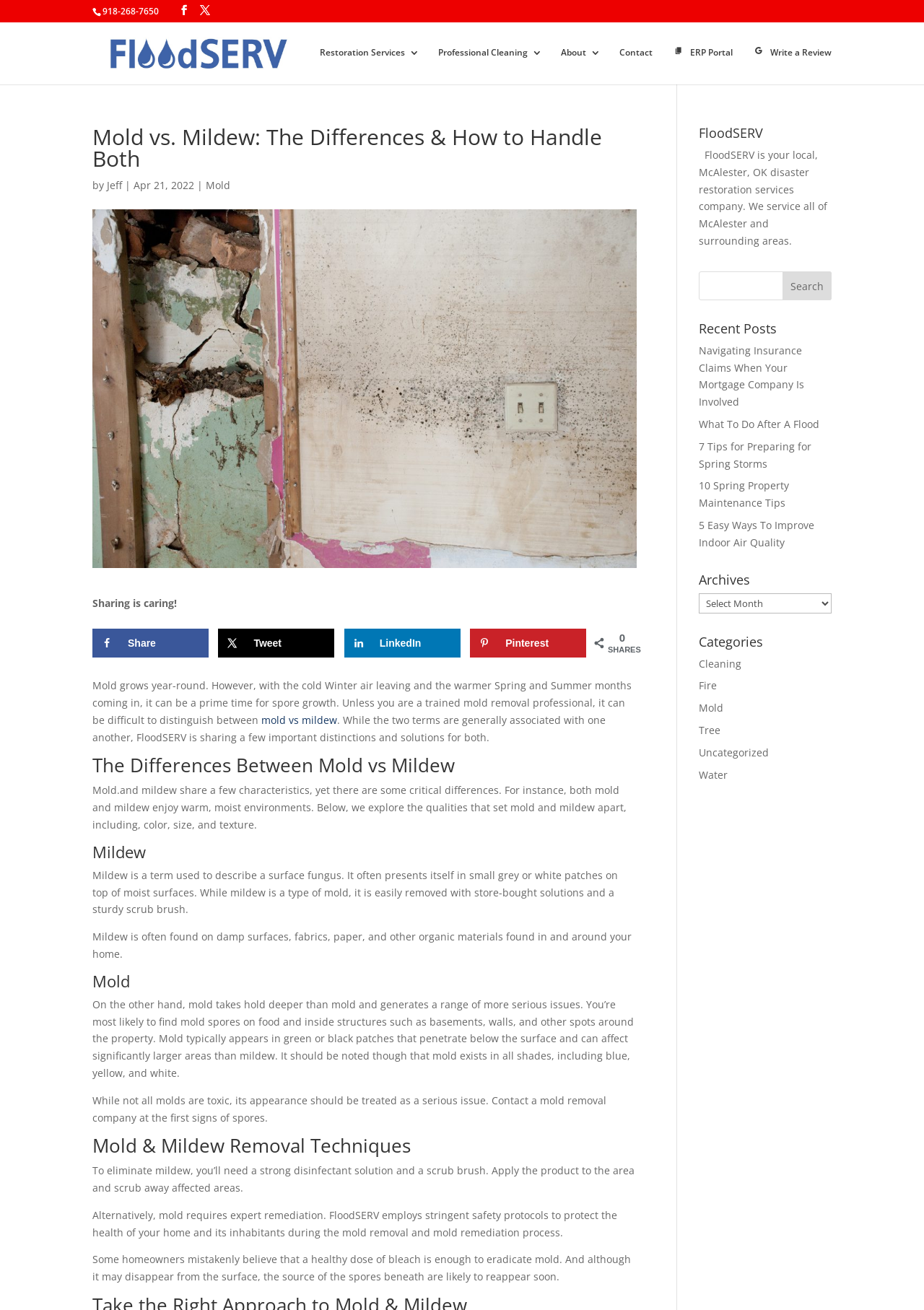What is the name of the company?
Answer with a single word or phrase by referring to the visual content.

FloodSERV